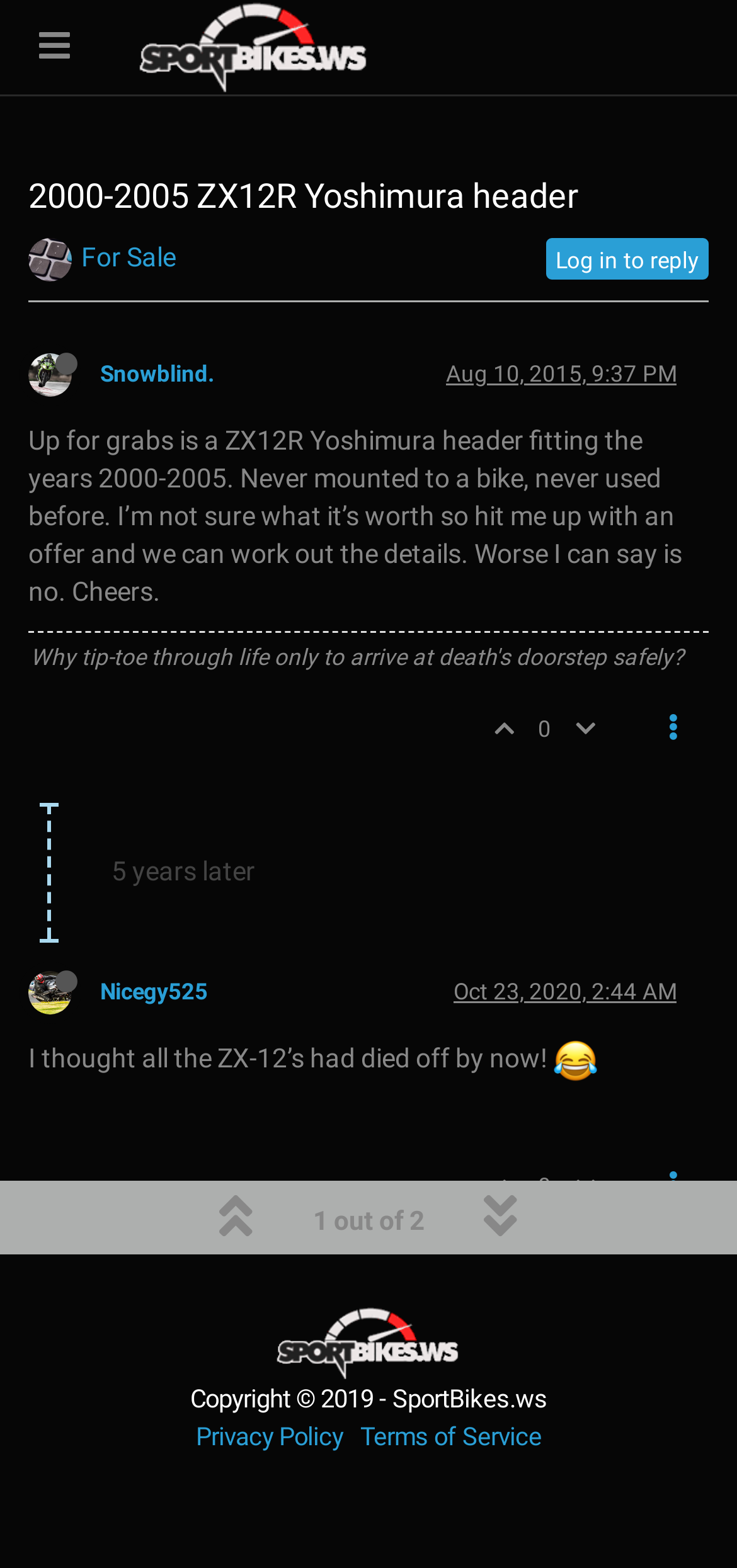Identify the bounding box coordinates for the UI element described as: "Log in to reply". The coordinates should be provided as four floats between 0 and 1: [left, top, right, bottom].

[0.741, 0.152, 0.962, 0.179]